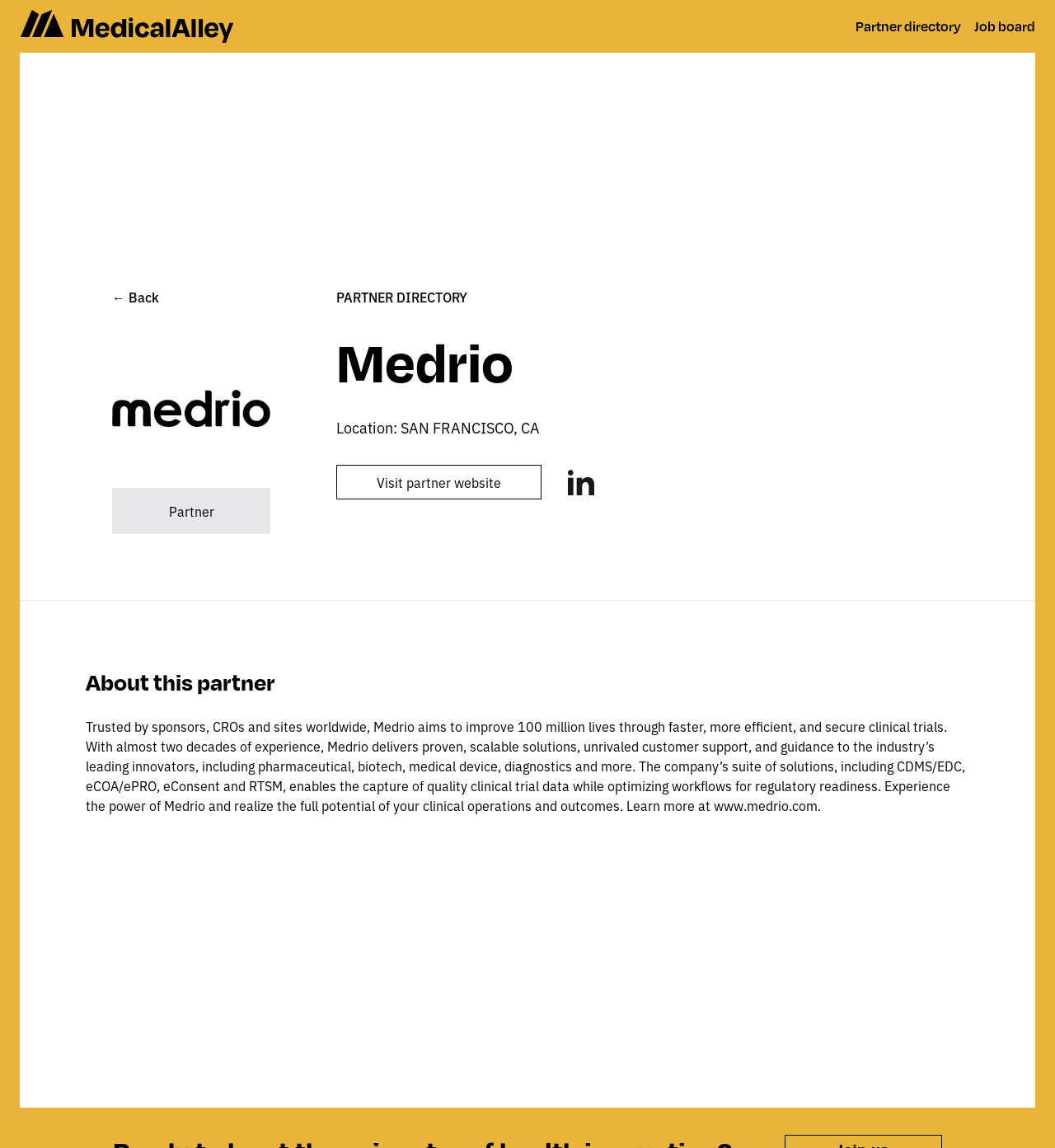What is the company's goal?
Please give a detailed and elaborate answer to the question based on the image.

I found the answer by reading the 'About this partner' section, which mentions that Medrio aims to improve 100 million lives through faster, more efficient, and secure clinical trials. This suggests that the company's goal is to make a significant positive impact on people's lives.